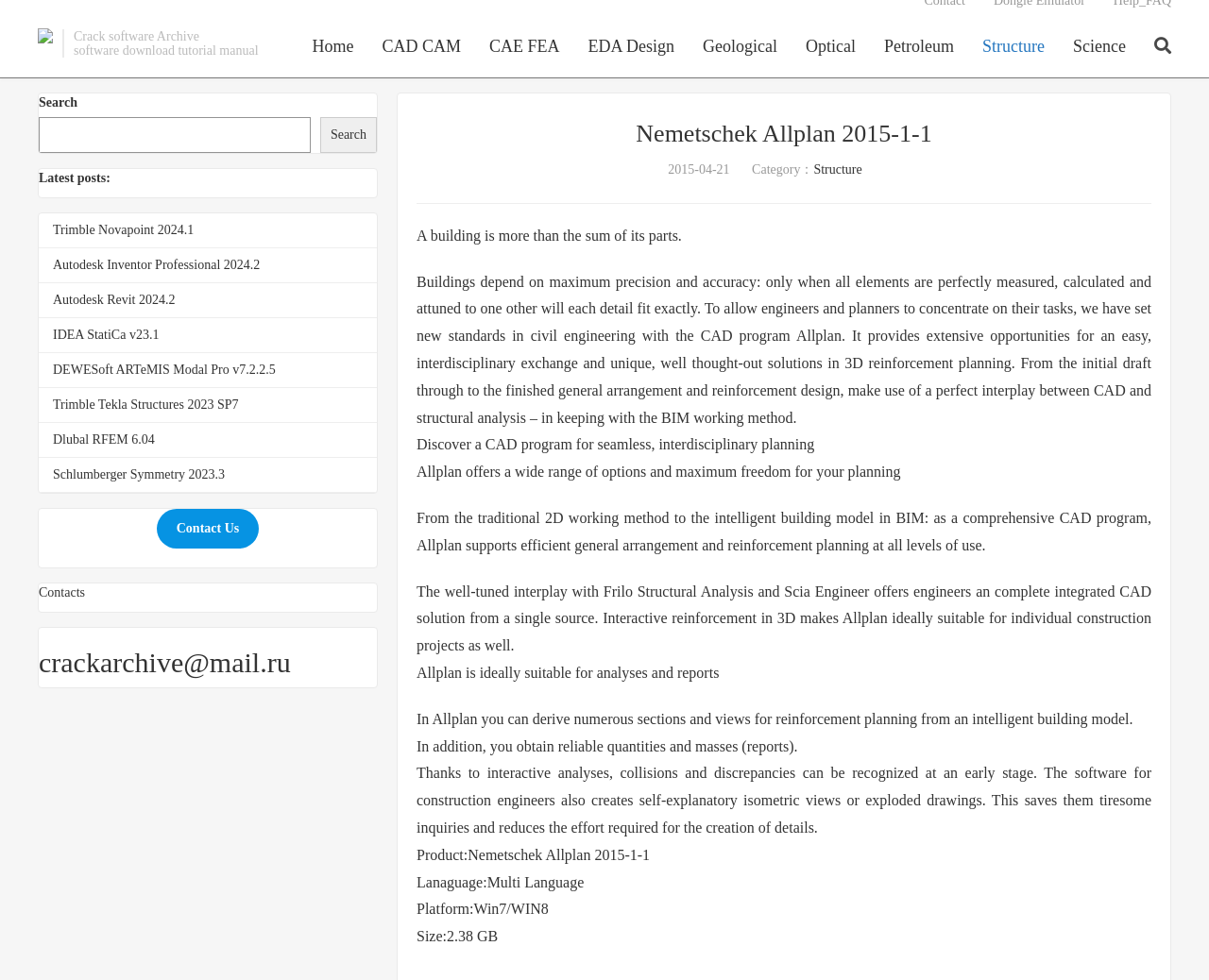Please indicate the bounding box coordinates for the clickable area to complete the following task: "Learn more about Housing Can Remedy Public Health Disparities". The coordinates should be specified as four float numbers between 0 and 1, i.e., [left, top, right, bottom].

None